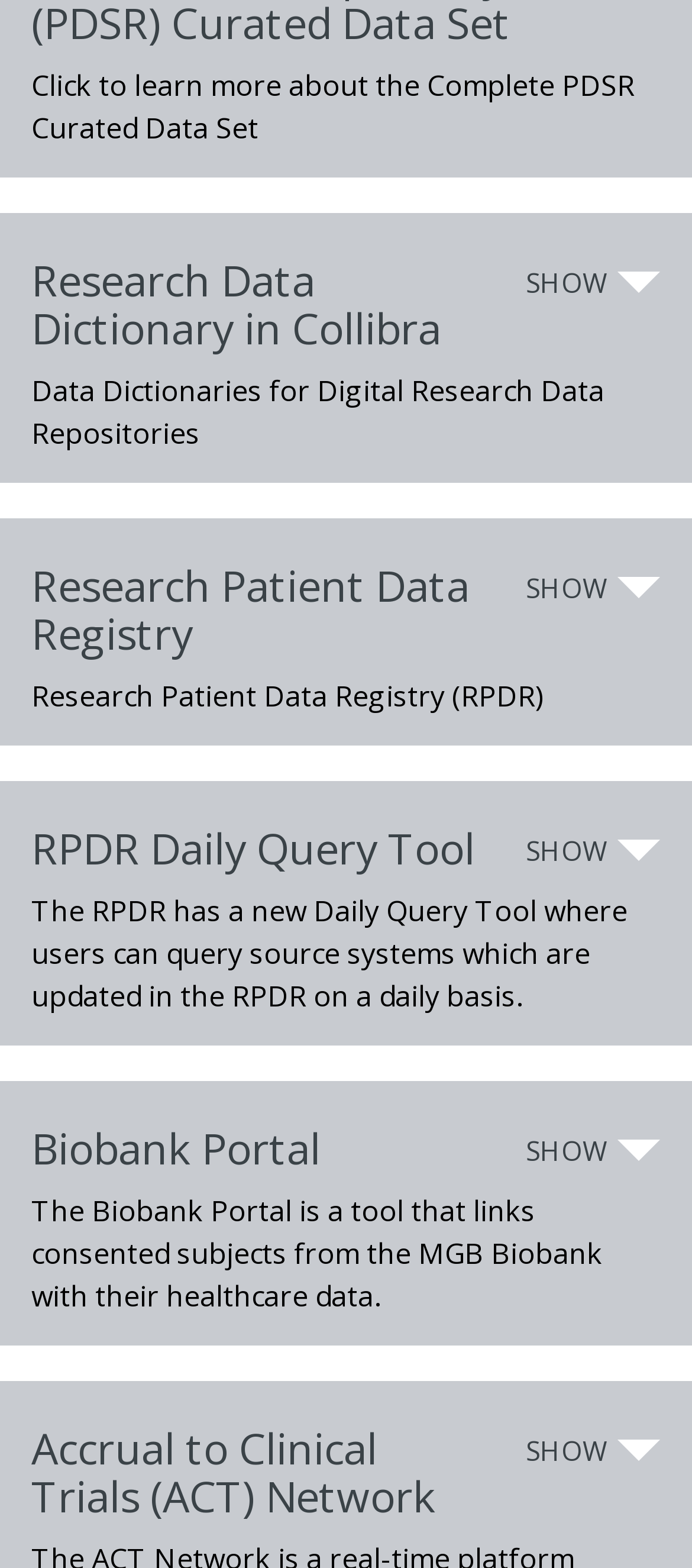Provide a thorough and detailed response to the question by examining the image: 
What is the name of the tool for querying source systems?

The tool for querying source systems is the RPDR Daily Query Tool, which is indicated by the StaticText element with the text 'RPDR Daily Query Tool' and is described as a tool where users can query source systems updated in the RPDR on a daily basis.